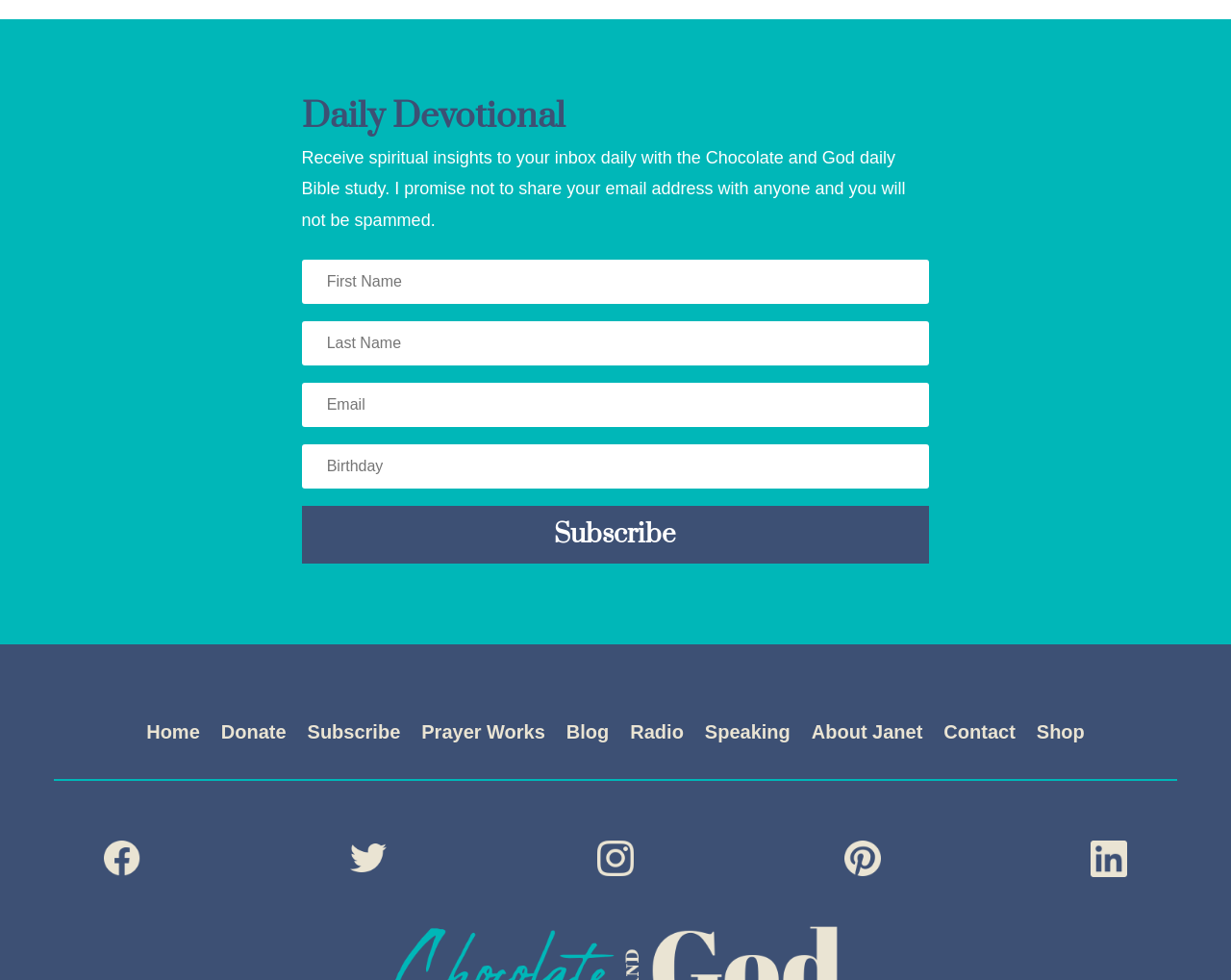Based on the description "name="et_pb_contact_custom_field_1_0" placeholder="Birthday"", find the bounding box of the specified UI element.

[0.245, 0.454, 0.755, 0.499]